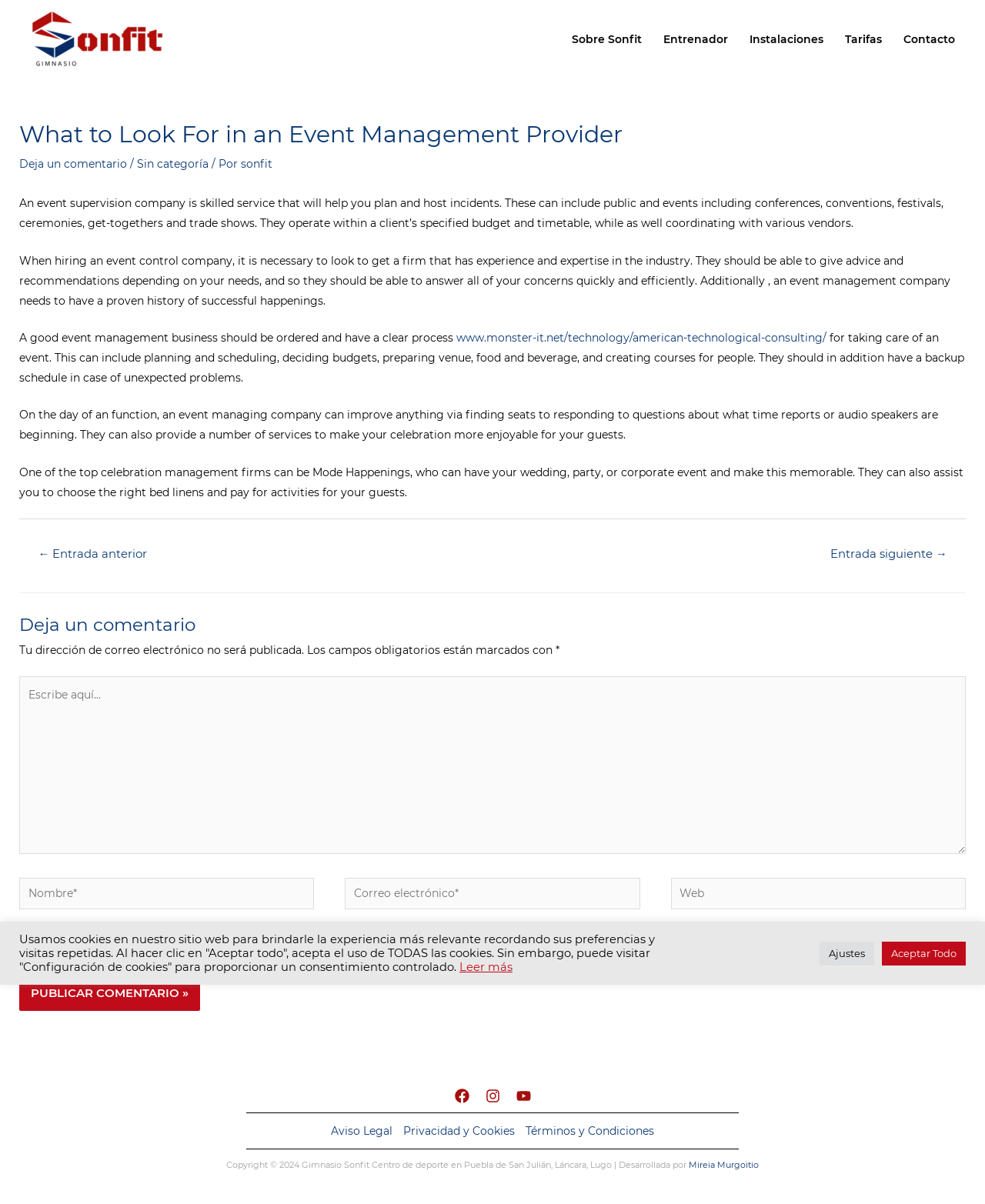What is the title or heading displayed on the webpage?

What to Look For in an Event Management Provider